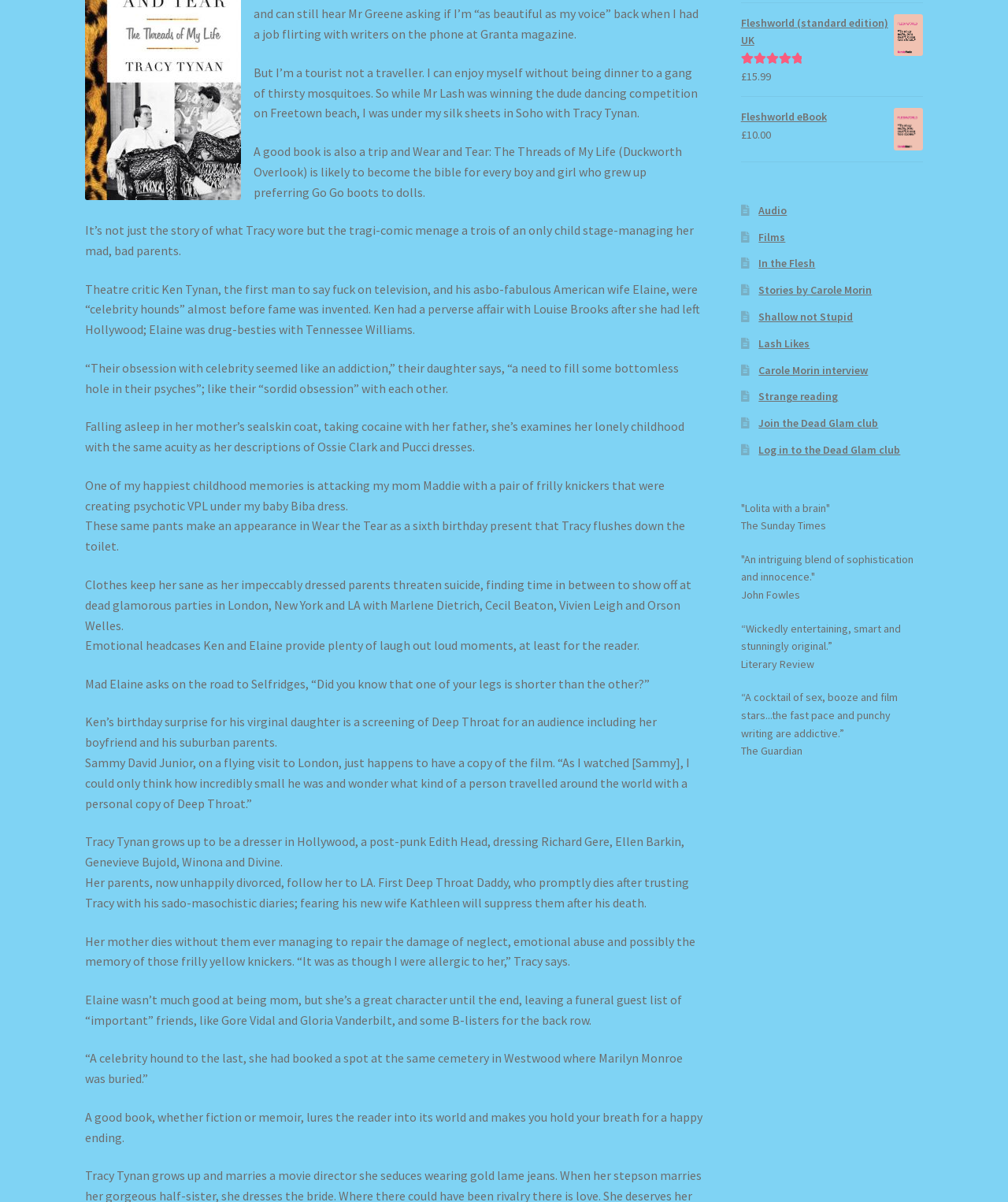Determine the bounding box coordinates of the UI element described by: "Audio".

[0.753, 0.169, 0.781, 0.181]